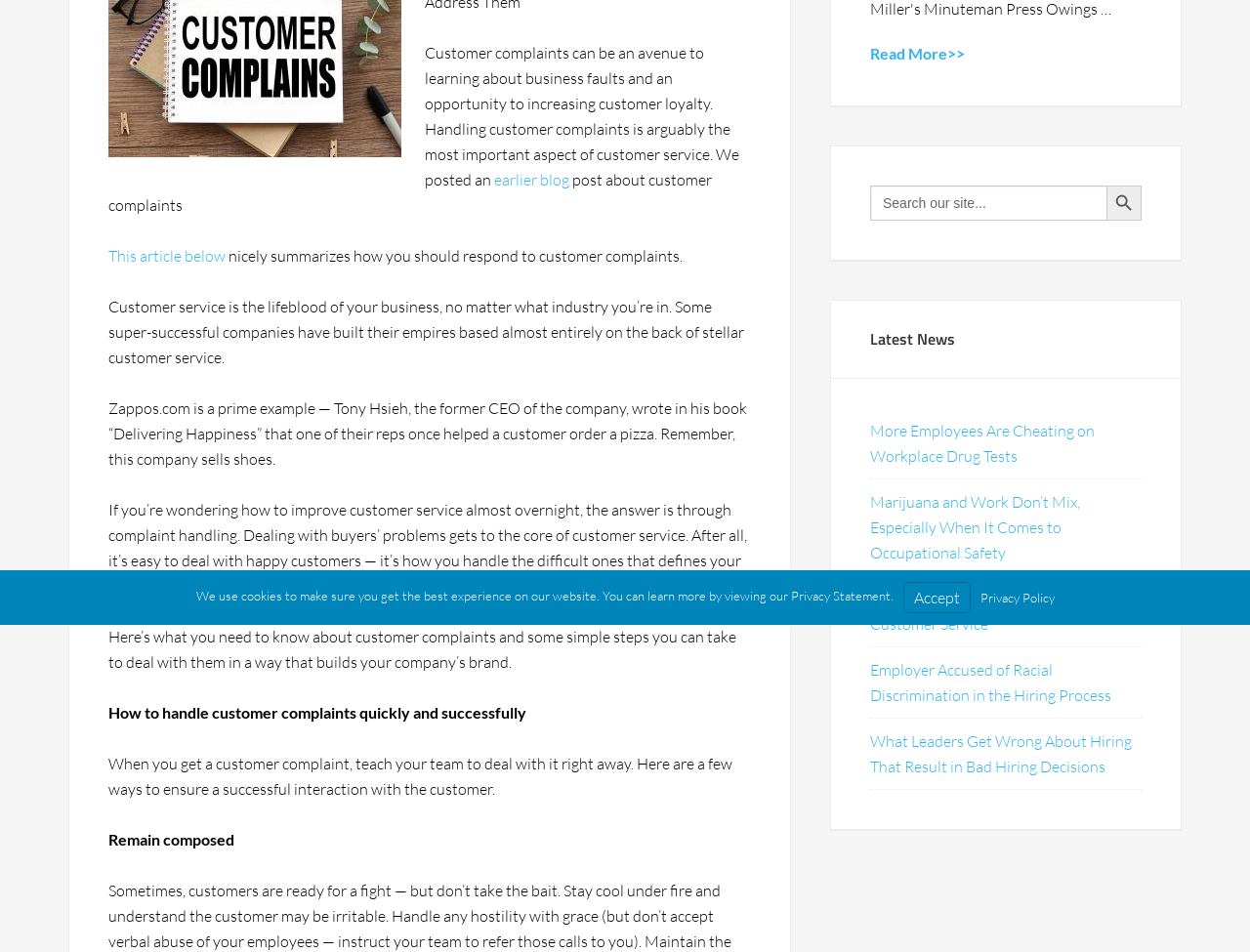Locate the UI element described by Accept in the provided webpage screenshot. Return the bounding box coordinates in the format (top-left x, top-left y, bottom-right x, bottom-right y), ensuring all values are between 0 and 1.

[0.722, 0.611, 0.776, 0.644]